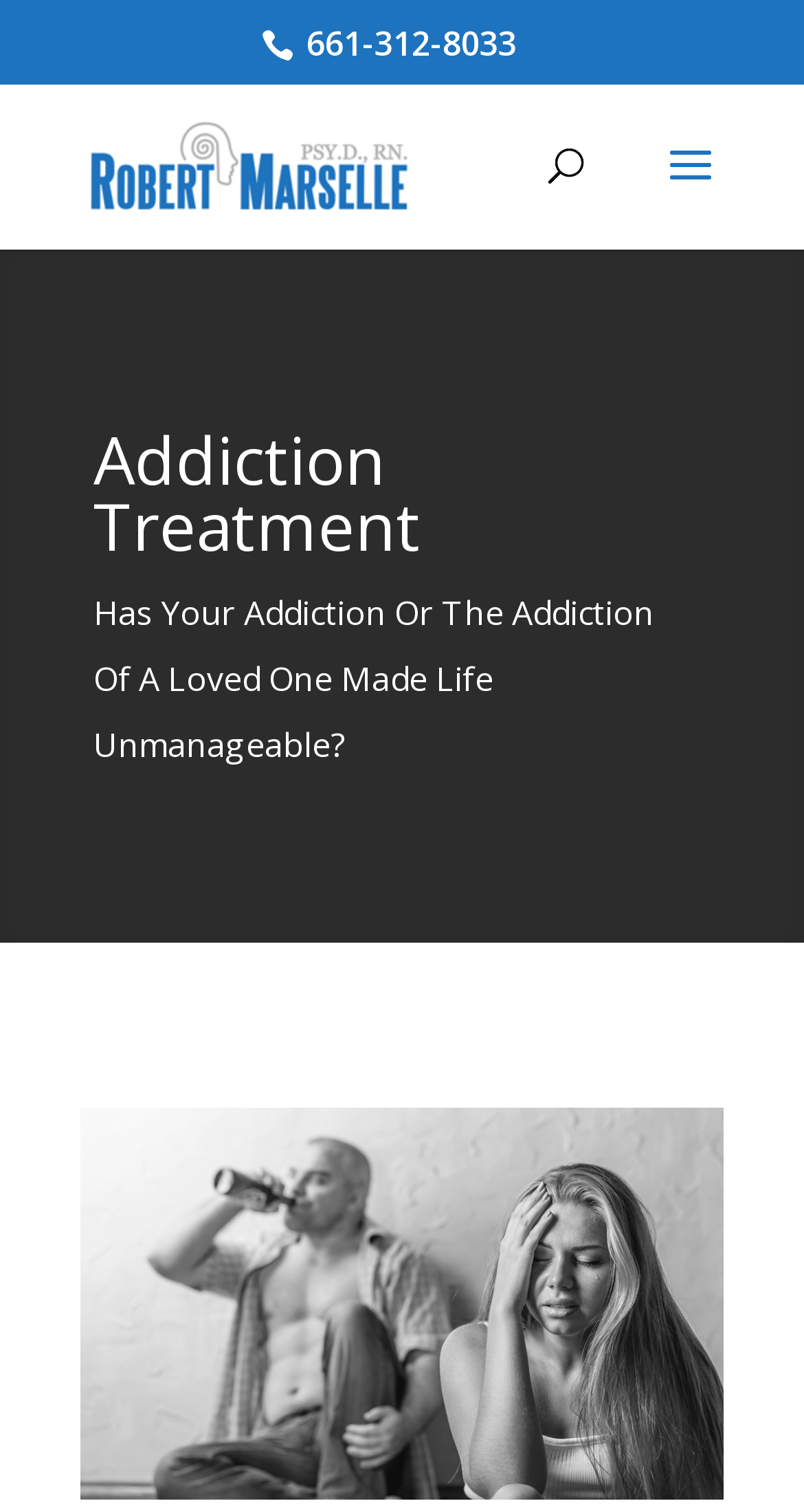What is the phone number on the webpage?
Using the information from the image, give a concise answer in one word or a short phrase.

661-312-8033